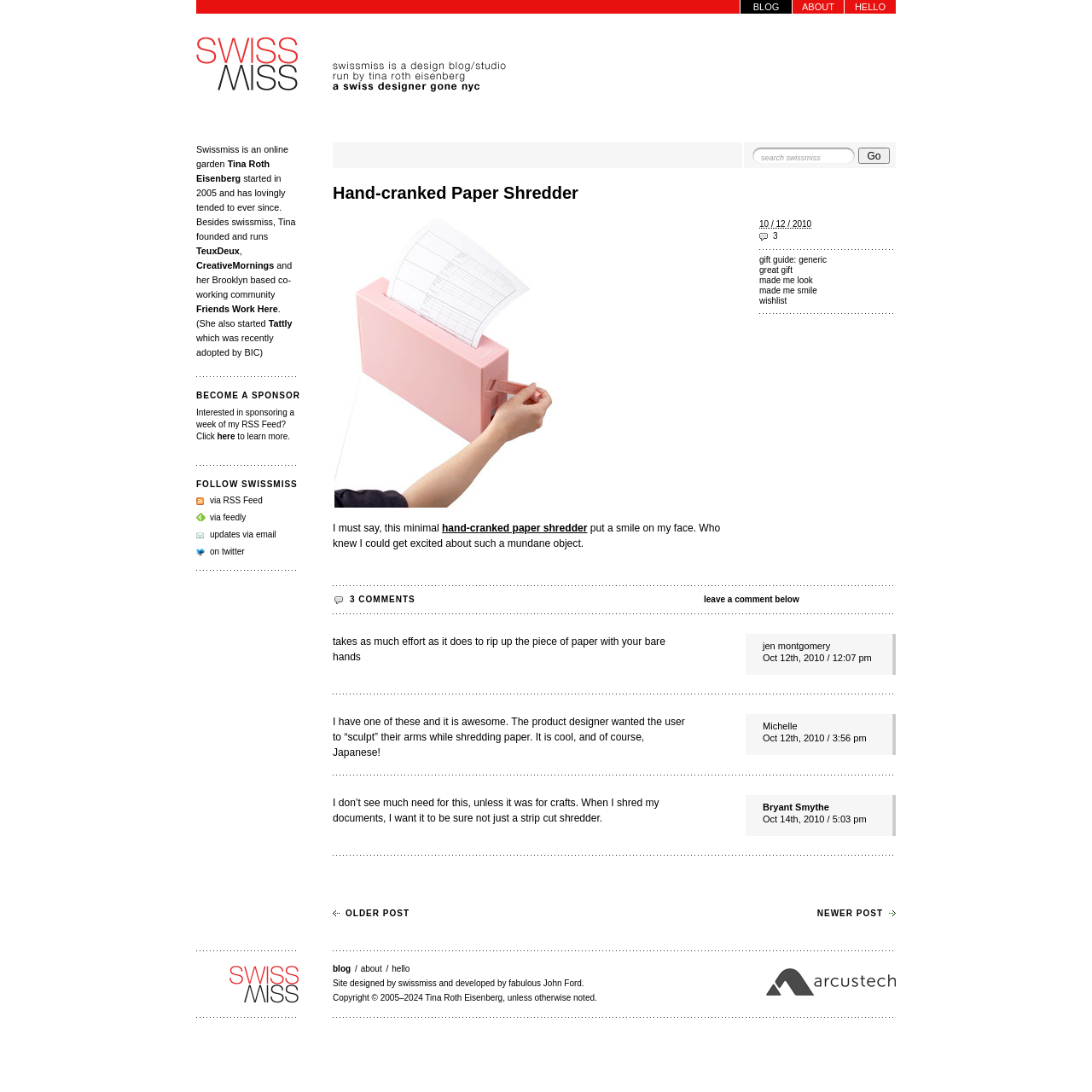Could you determine the bounding box coordinates of the clickable element to complete the instruction: "search swissmiss"? Provide the coordinates as four float numbers between 0 and 1, i.e., [left, top, right, bottom].

[0.689, 0.135, 0.783, 0.15]